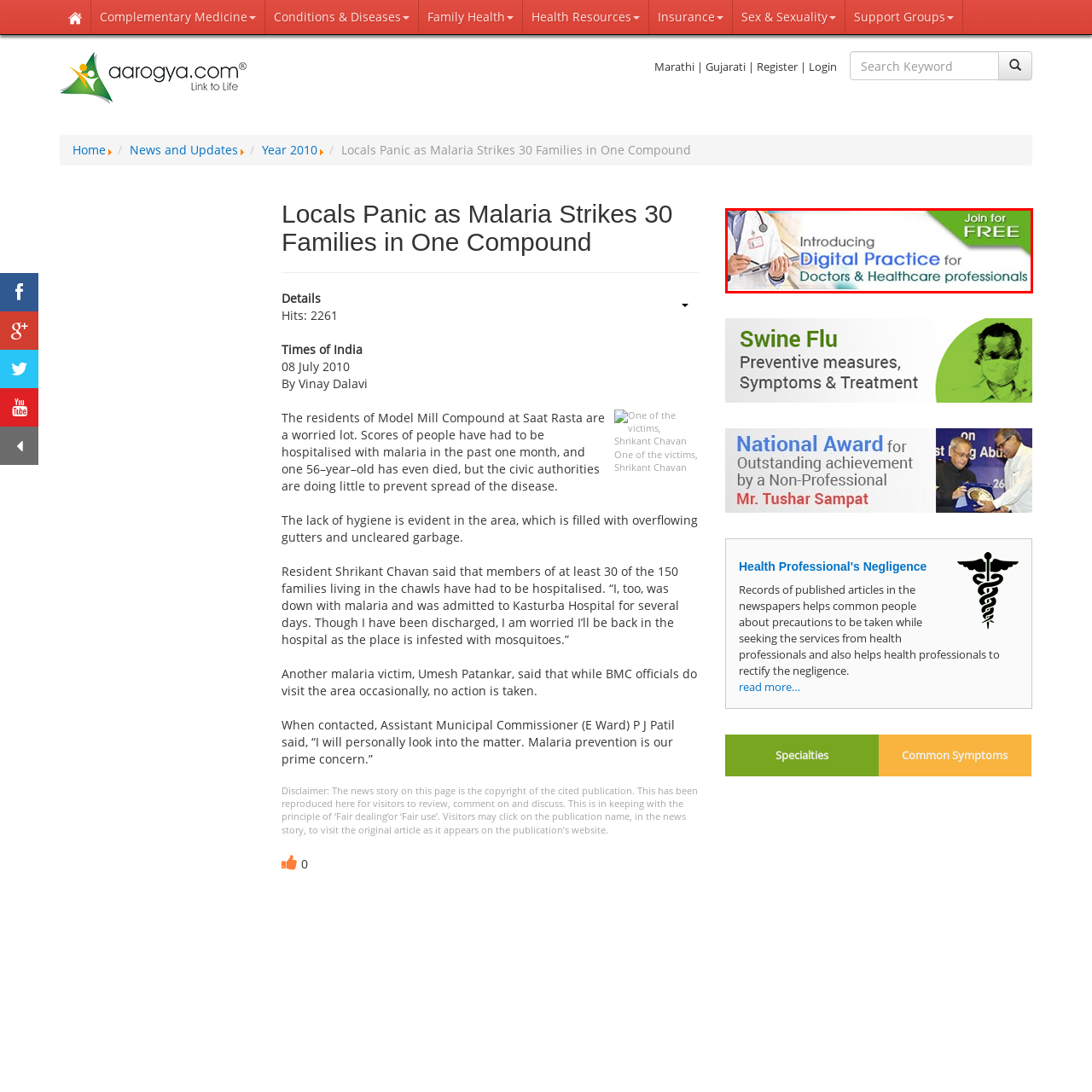Identify the content inside the red box and answer the question using a brief word or phrase: What is the cost to join the platform?

Free